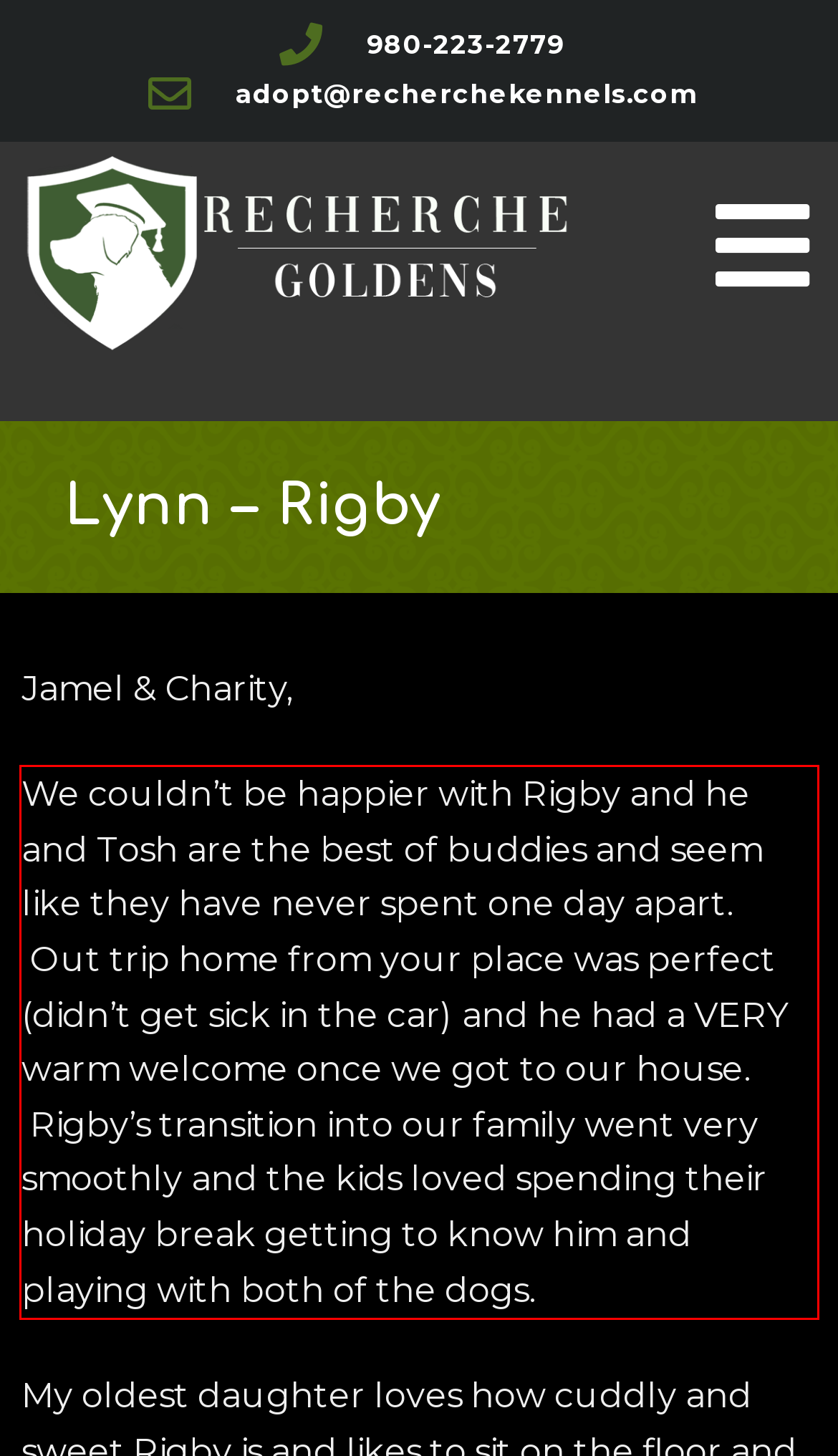Please look at the screenshot provided and find the red bounding box. Extract the text content contained within this bounding box.

We couldn’t be happier with Rigby and he and Tosh are the best of buddies and seem like they have never spent one day apart. Out trip home from your place was perfect (didn’t get sick in the car) and he had a VERY warm welcome once we got to our house. Rigby’s transition into our family went very smoothly and the kids loved spending their holiday break getting to know him and playing with both of the dogs.